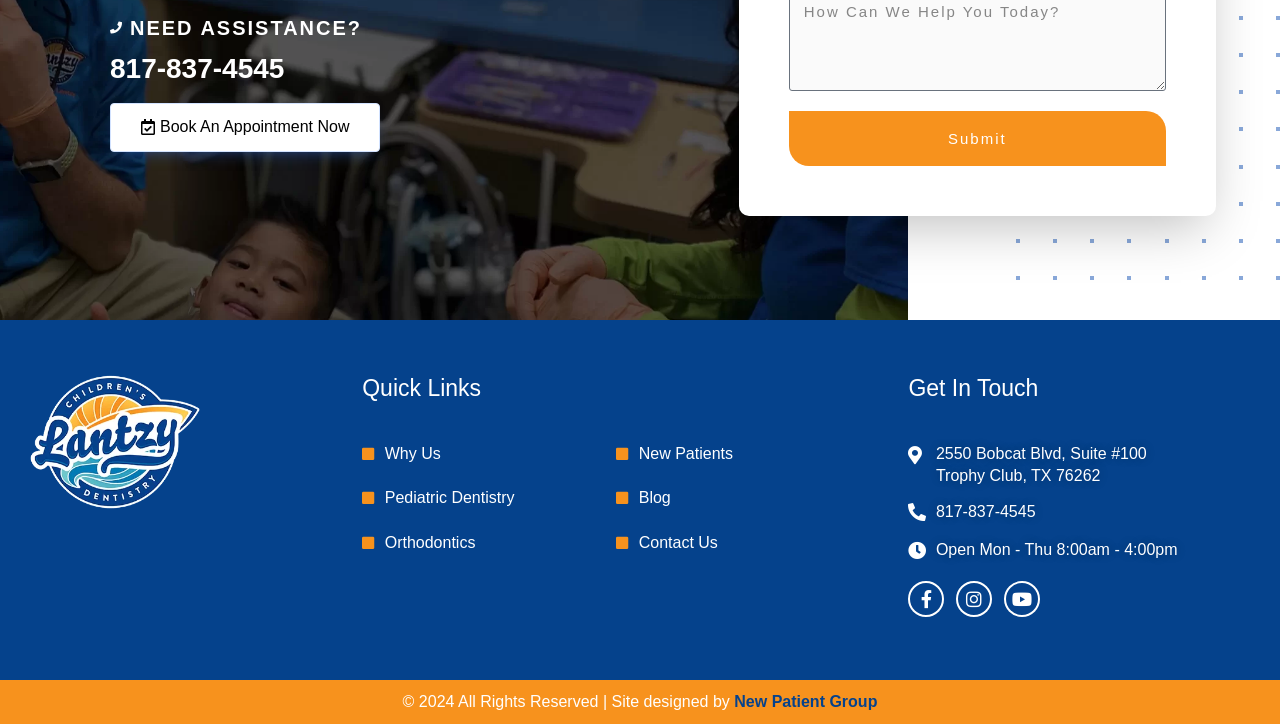Give a succinct answer to this question in a single word or phrase: 
What are the social media platforms available?

Facebook, Instagram, Youtube